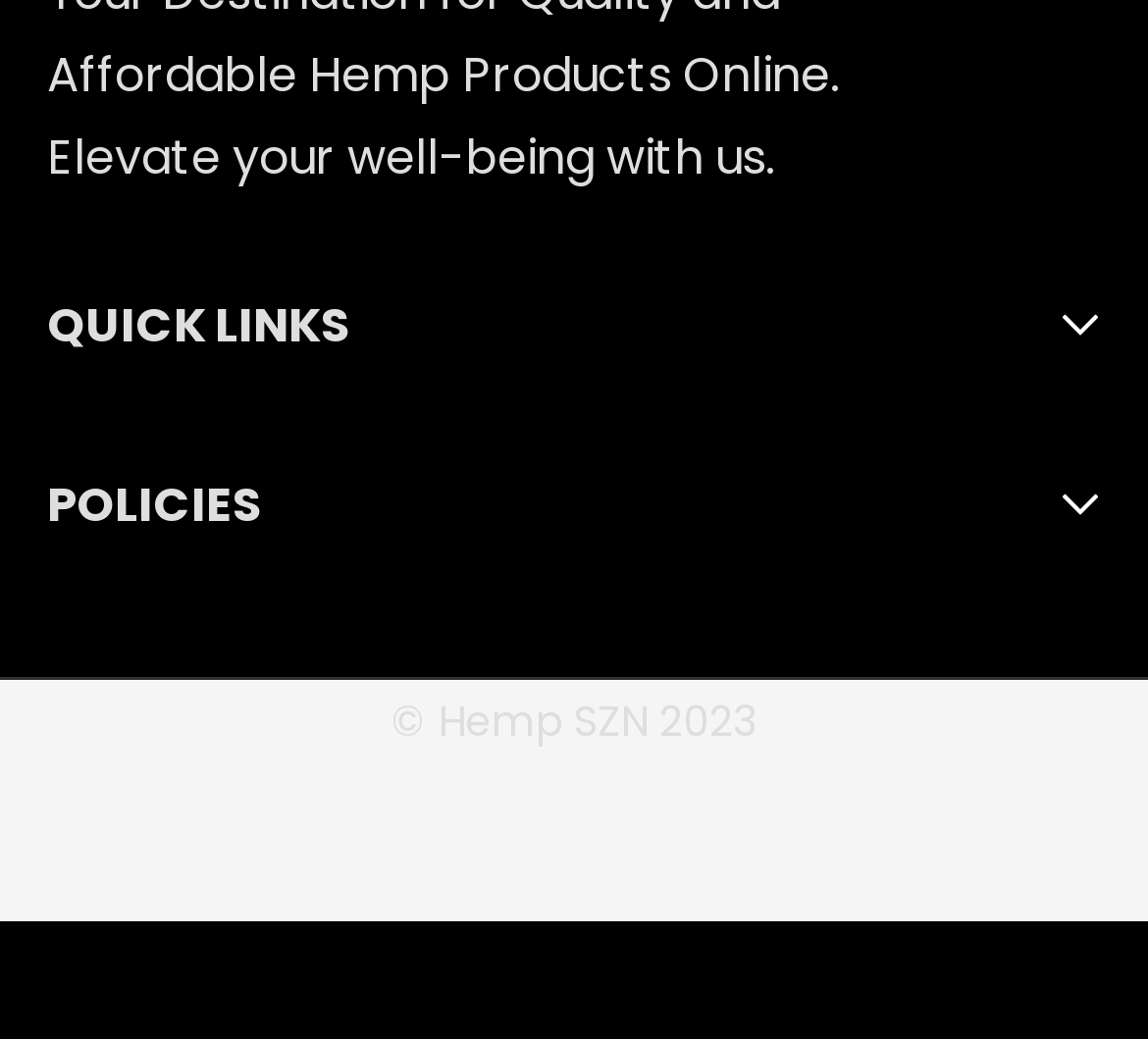Please identify the bounding box coordinates of the element on the webpage that should be clicked to follow this instruction: "shop all products". The bounding box coordinates should be given as four float numbers between 0 and 1, formatted as [left, top, right, bottom].

[0.041, 0.524, 0.203, 0.592]